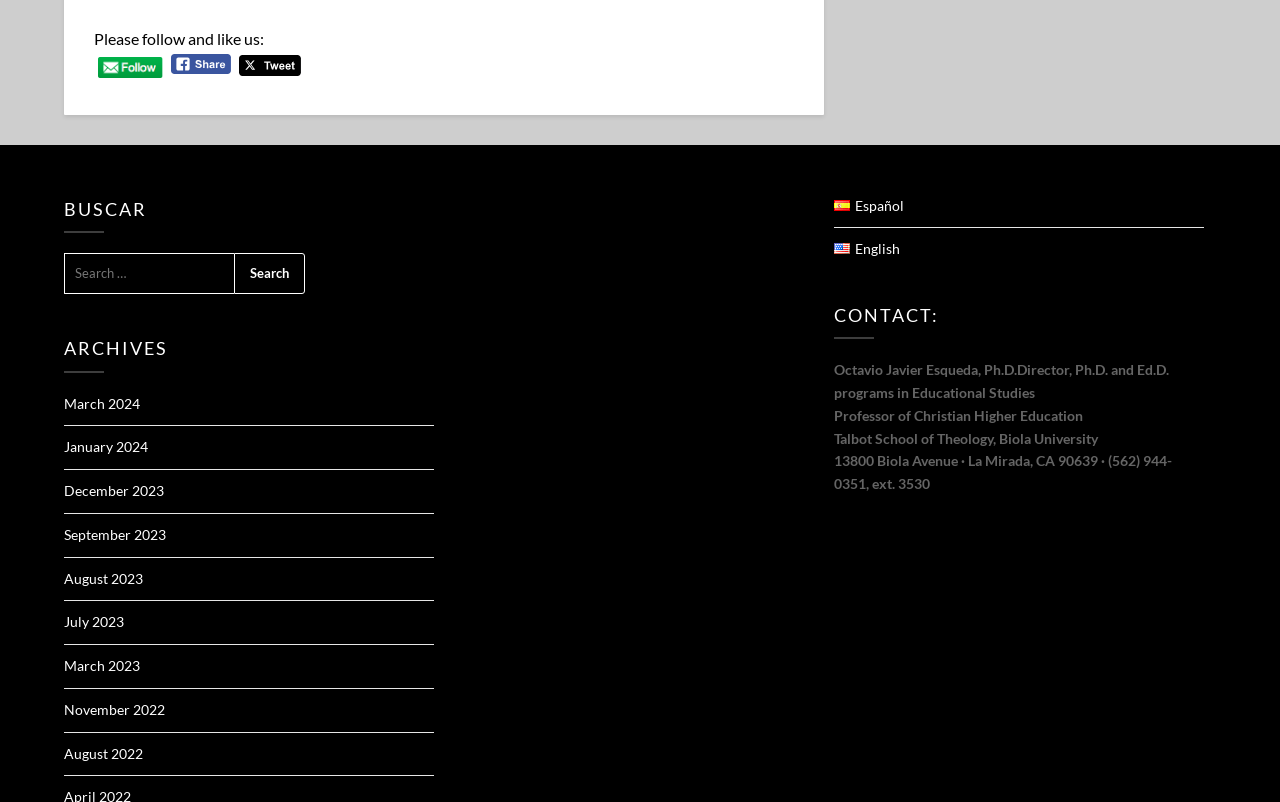Based on the element description parent_node: SEARCH FOR: value="Search", identify the bounding box of the UI element in the given webpage screenshot. The coordinates should be in the format (top-left x, top-left y, bottom-right x, bottom-right y) and must be between 0 and 1.

[0.183, 0.315, 0.238, 0.367]